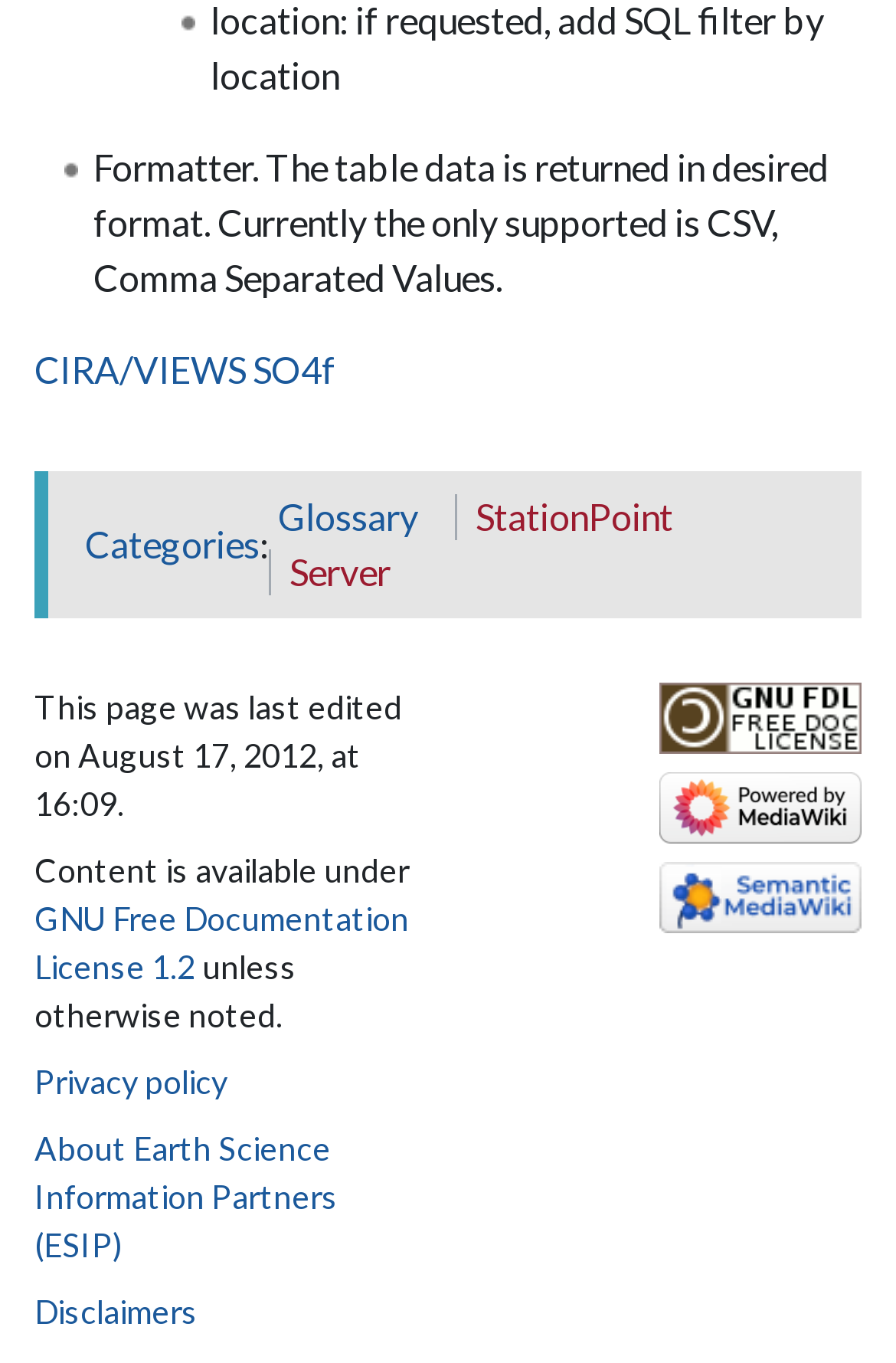Identify the bounding box of the HTML element described here: "alt="Powered by MediaWiki"". Provide the coordinates as four float numbers between 0 and 1: [left, top, right, bottom].

[0.736, 0.576, 0.962, 0.604]